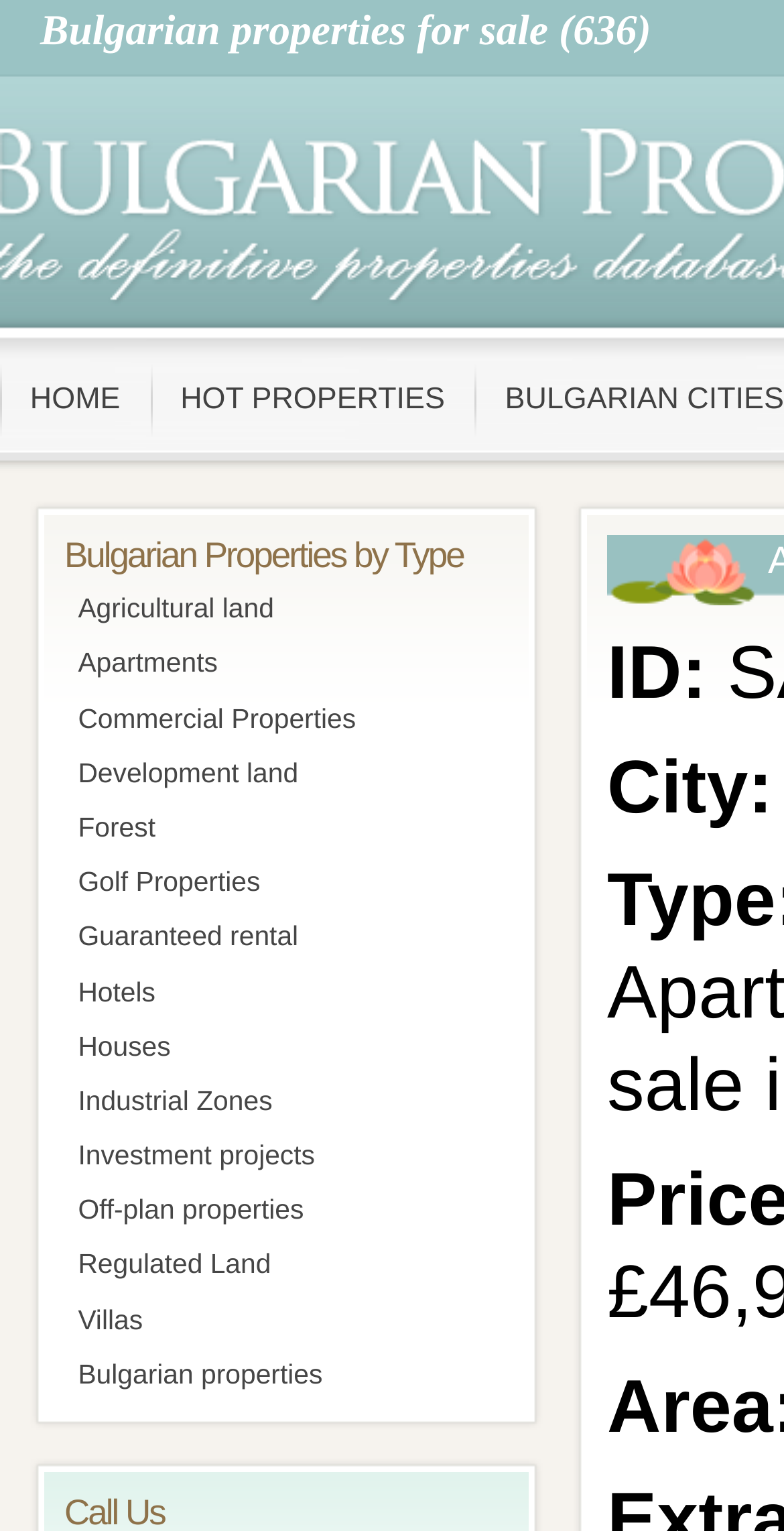Provide a brief response using a word or short phrase to this question:
How many columns are there in the main table?

3